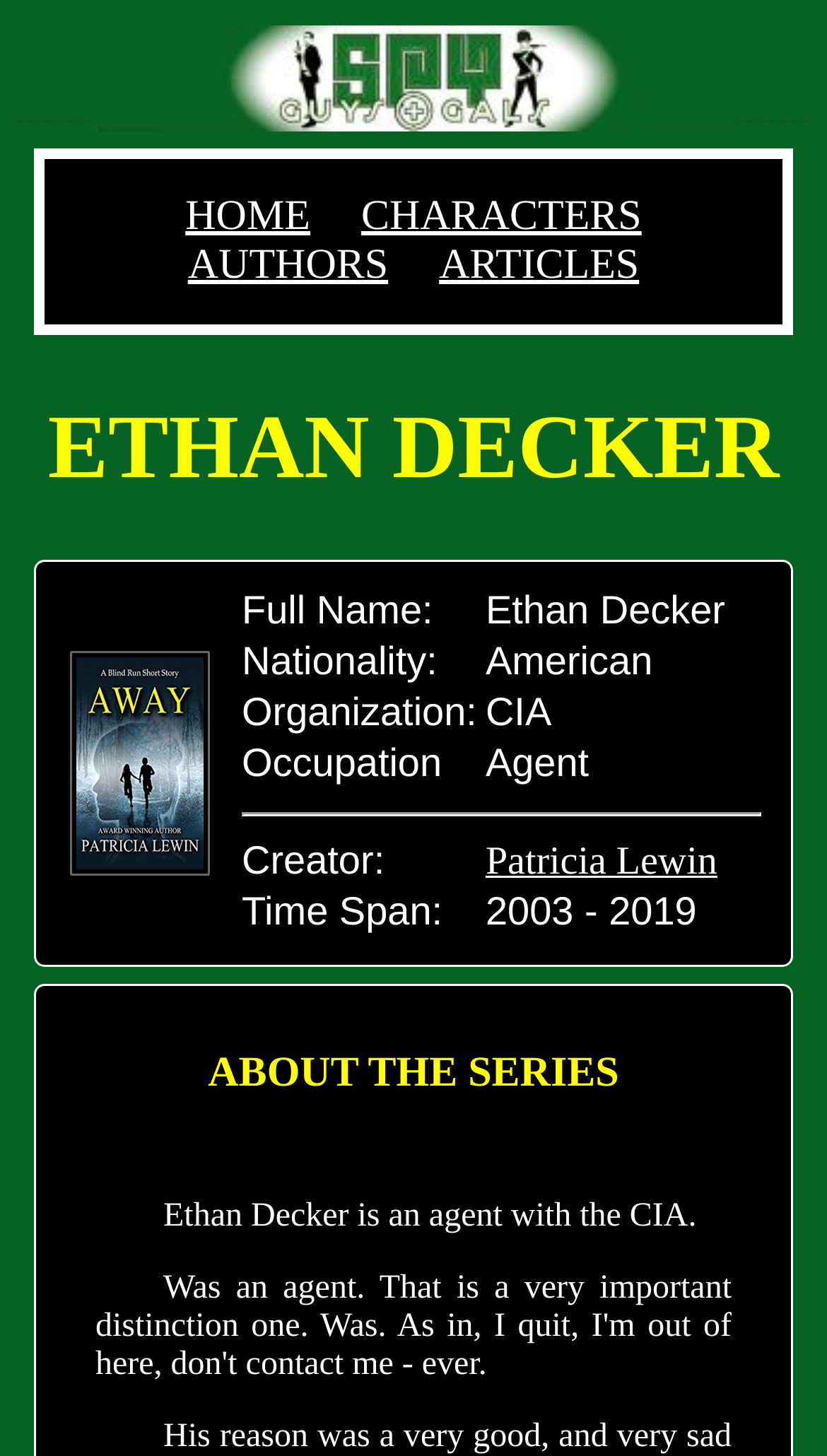What organization does Ethan Decker work for?
Provide a thorough and detailed answer to the question.

I found the answer by examining the table that provides information about Ethan Decker. In the row that starts with 'Organization:', the corresponding value is 'CIA'.